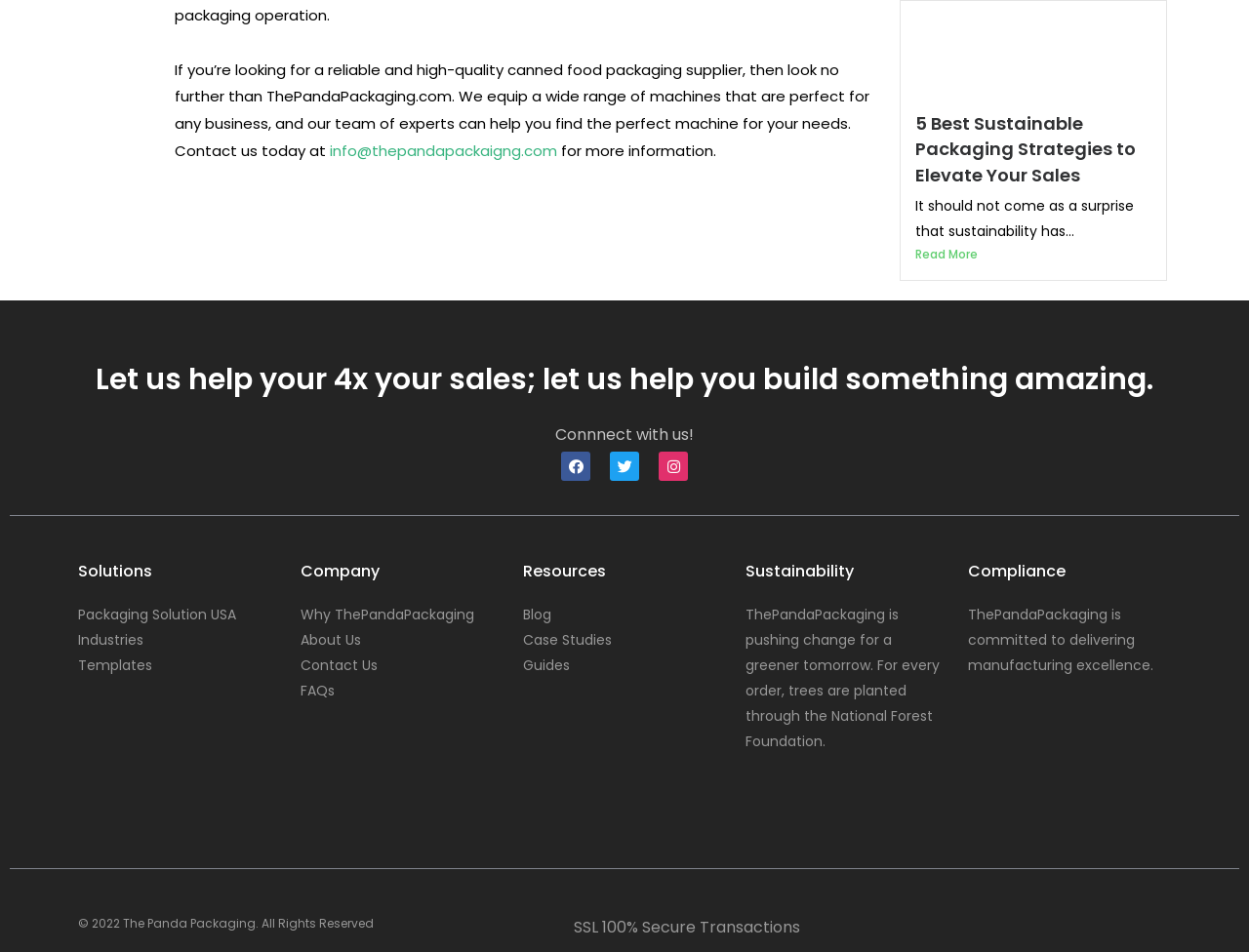Specify the bounding box coordinates of the region I need to click to perform the following instruction: "Connect with us on Facebook". The coordinates must be four float numbers in the range of 0 to 1, i.e., [left, top, right, bottom].

[0.449, 0.474, 0.473, 0.505]